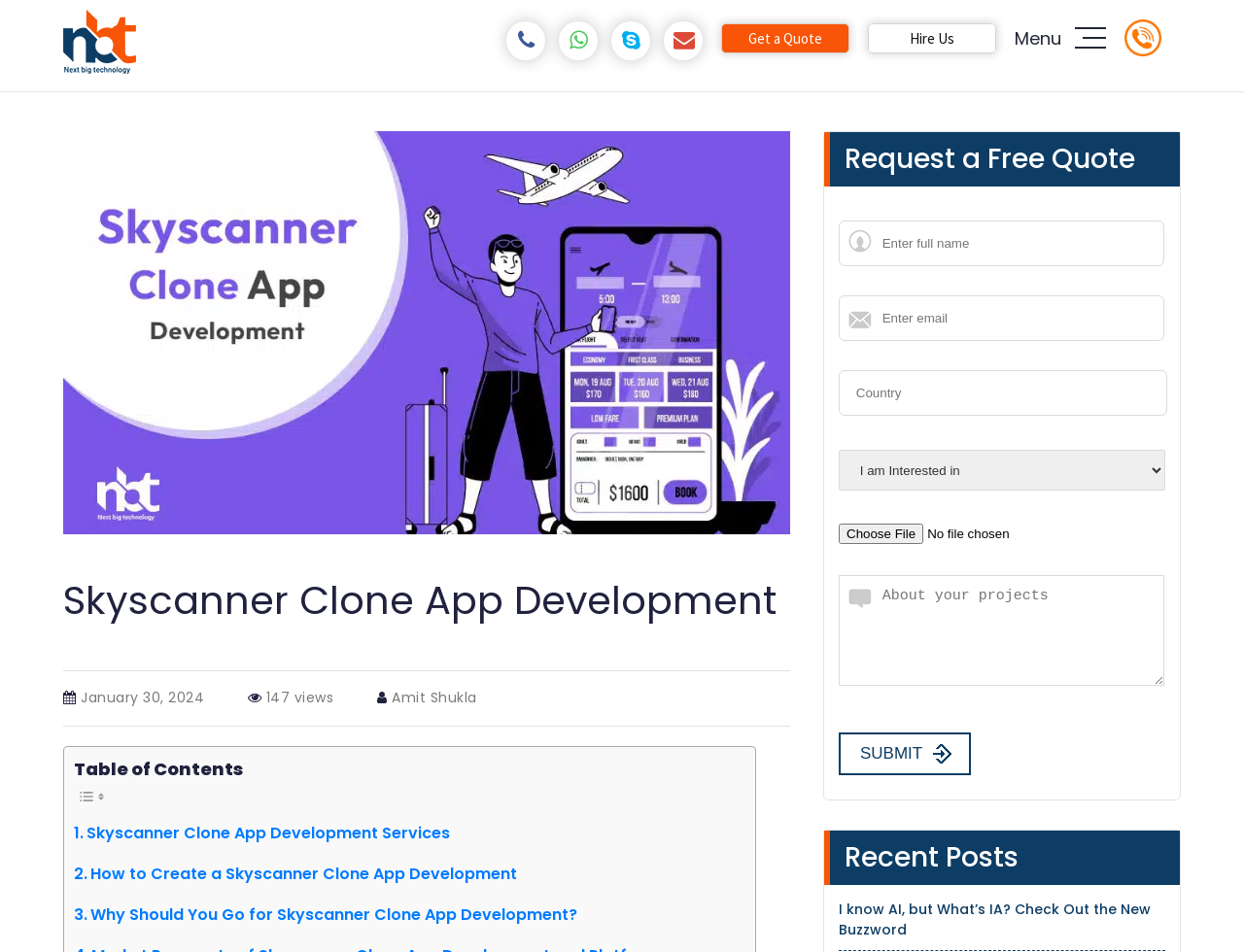Given the element description: "Skyscanner Clone App Development Services", predict the bounding box coordinates of this UI element. The coordinates must be four float numbers between 0 and 1, given as [left, top, right, bottom].

[0.059, 0.853, 0.362, 0.895]